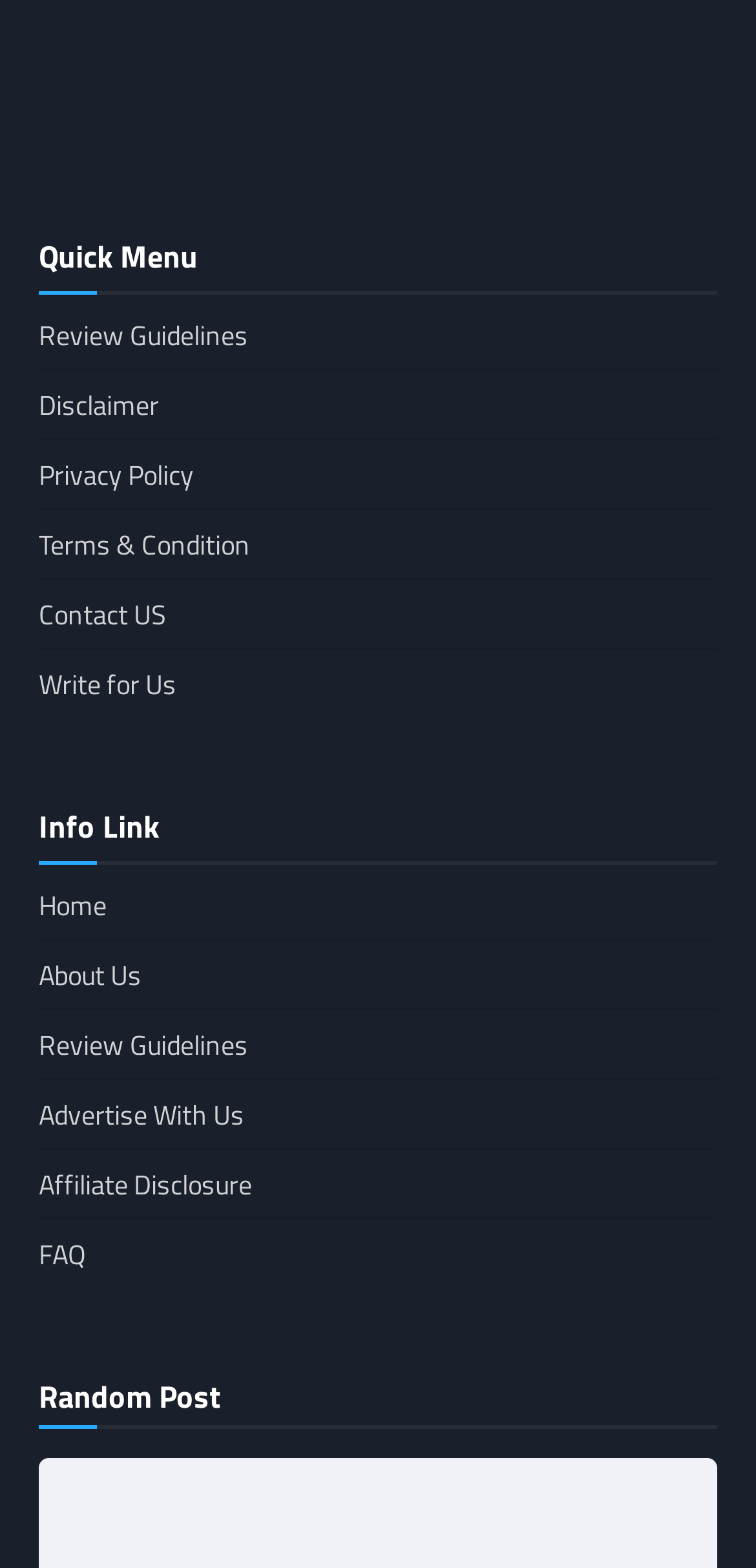Respond concisely with one word or phrase to the following query:
How many links are under 'Quick Menu'?

9